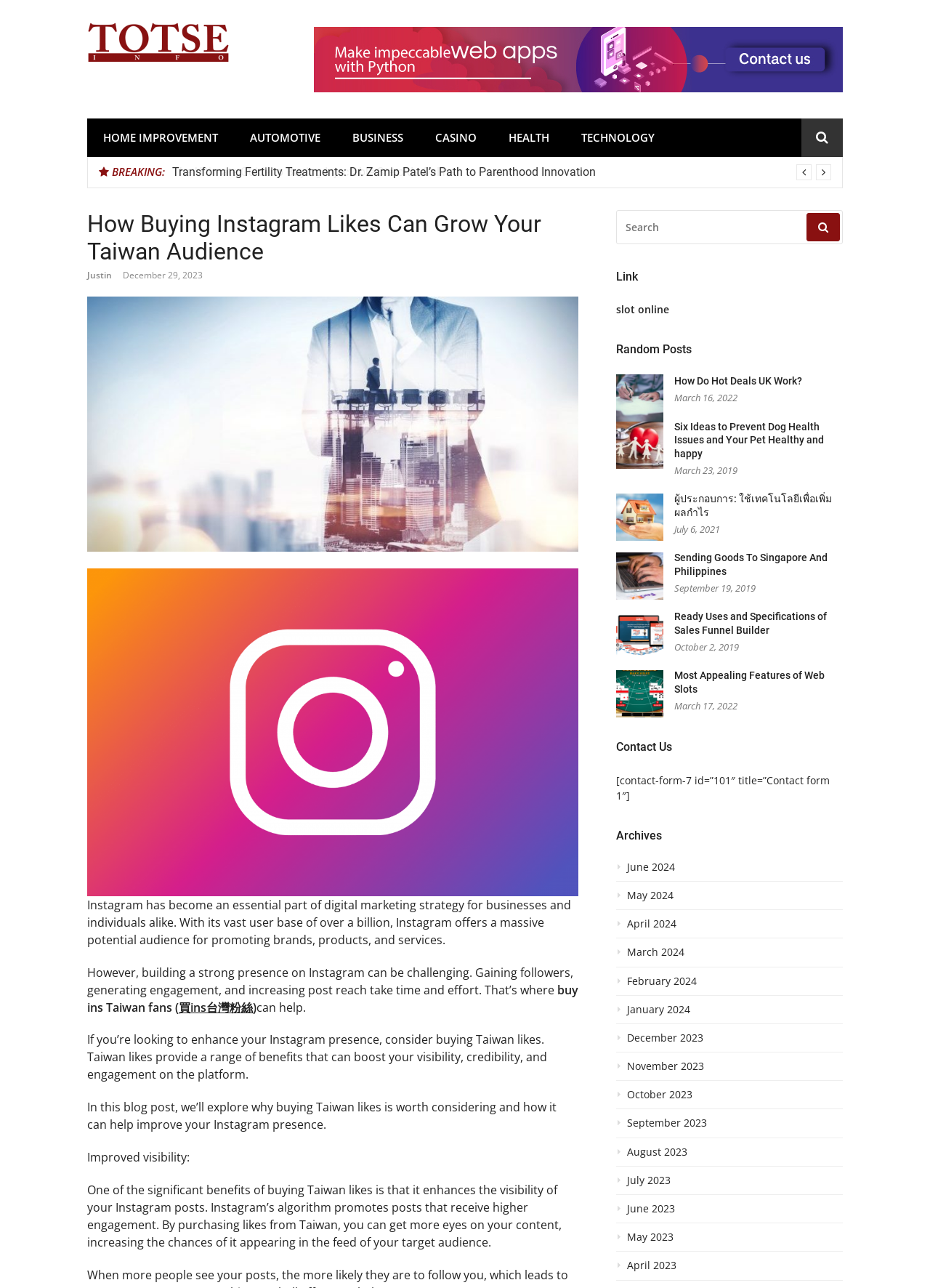Can you identify the bounding box coordinates of the clickable region needed to carry out this instruction: 'Click on the link 'How Buying Instagram Likes Can Grow Your Taiwan Audience''? The coordinates should be four float numbers within the range of 0 to 1, stated as [left, top, right, bottom].

[0.094, 0.163, 0.622, 0.206]